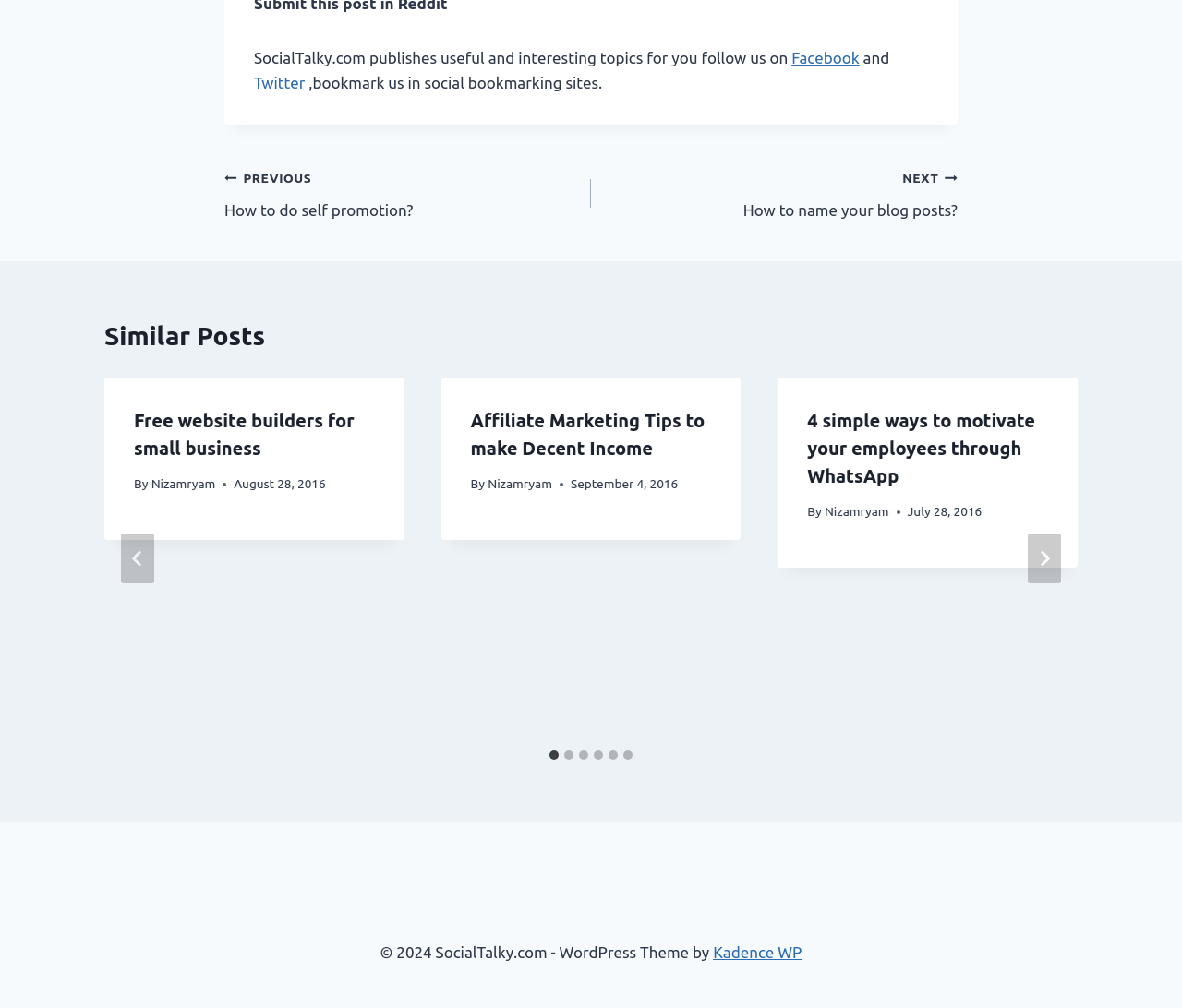Please specify the coordinates of the bounding box for the element that should be clicked to carry out this instruction: "Go to the previous post". The coordinates must be four float numbers between 0 and 1, formatted as [left, top, right, bottom].

[0.19, 0.163, 0.5, 0.22]